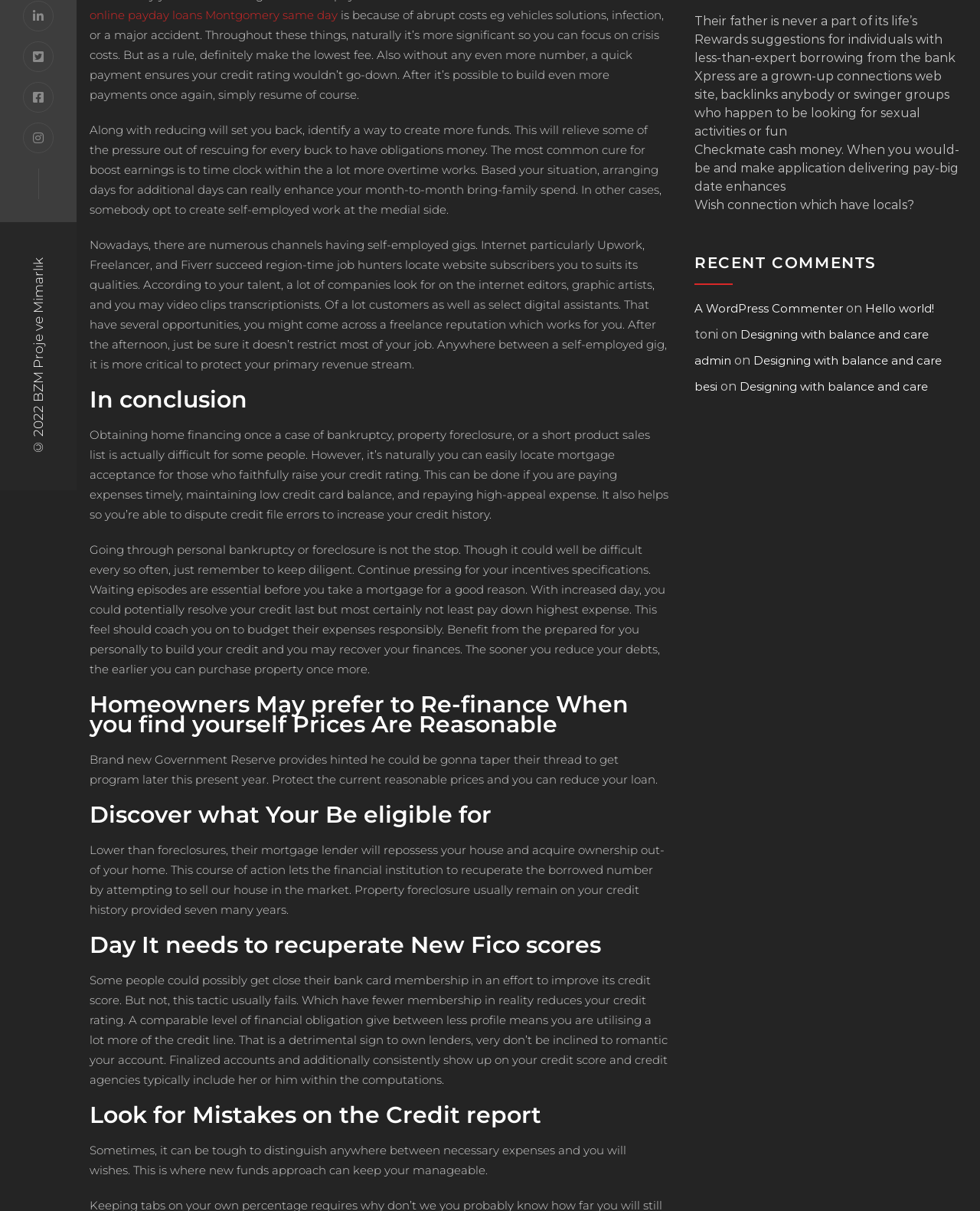Refer to the element description A WordPress Commenter and identify the corresponding bounding box in the screenshot. Format the coordinates as (top-left x, top-left y, bottom-right x, bottom-right y) with values in the range of 0 to 1.

[0.709, 0.248, 0.86, 0.262]